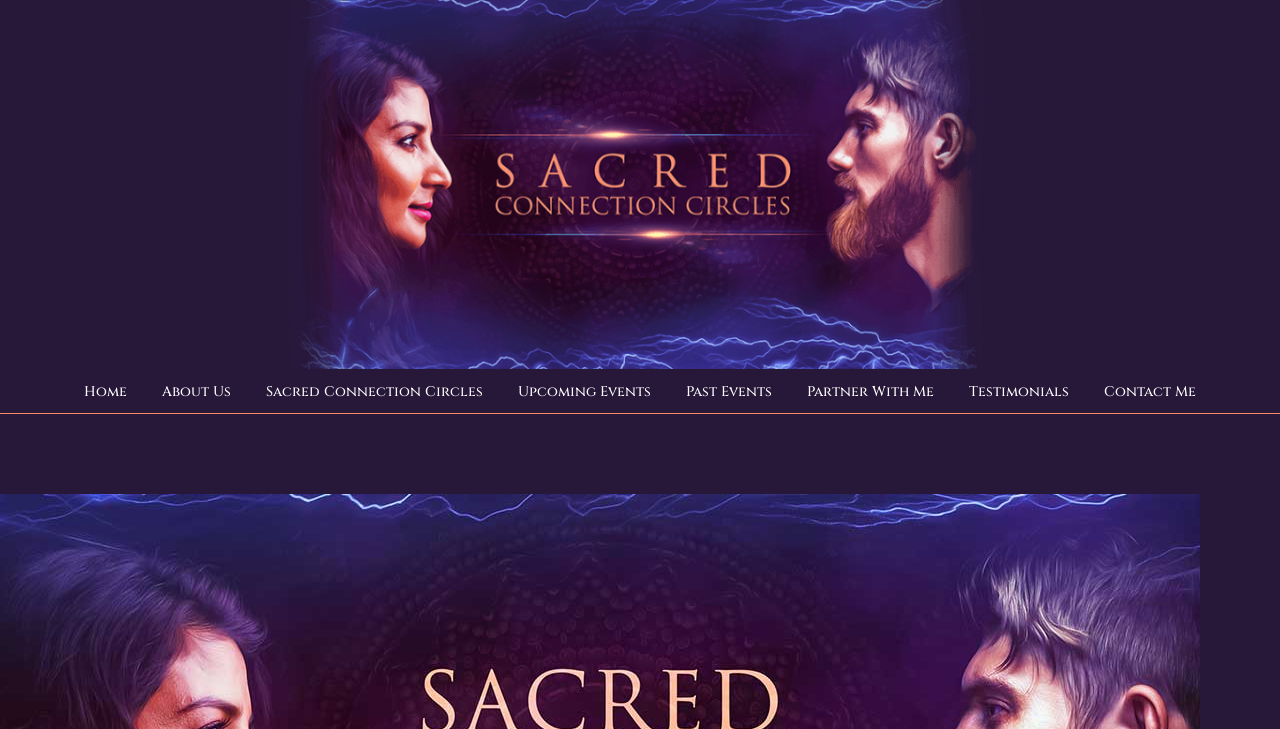Create an in-depth description of the webpage, covering main sections.

The webpage appears to be an event page for "Sacred Connection Circles: Creating Safety Within". At the top of the page, there is a navigation menu with 8 links: "Home", "About Us", "Sacred Connection Circles", "Upcoming Events", "Past Events", "Partner With Me", "Testimonials", and "Contact Me". These links are positioned horizontally across the top of the page, with "Home" on the left and "Contact Me" on the right.

Below the navigation menu, there is a section that provides details about the event, including the purchase of tickets, timing, and arrival instructions. The text informs visitors to arrive at 6:20 pm so that the event can start on time at 6:30 pm, and doors will close at 6:30 pm. It also advises allowing extra time for unknown reasons.